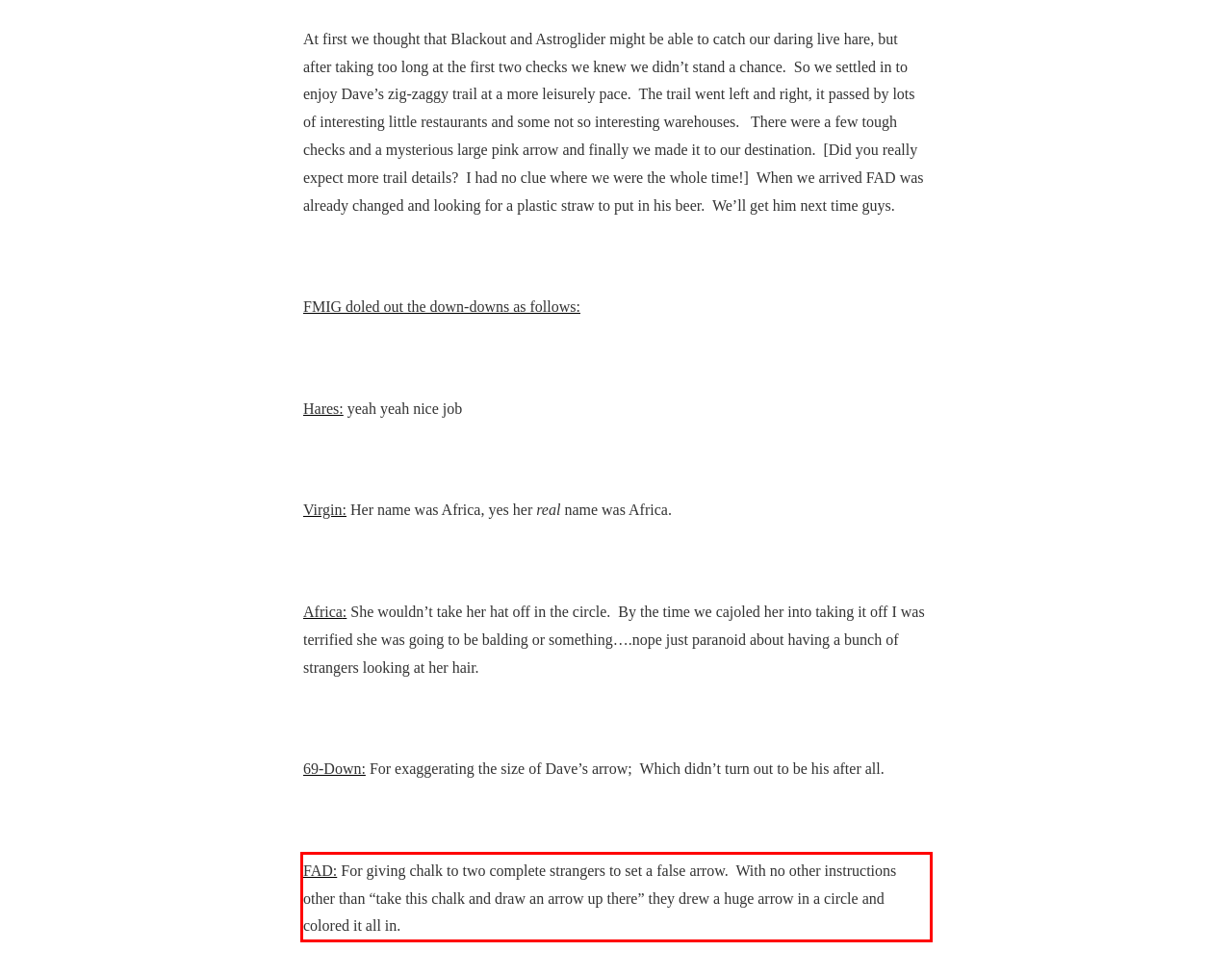Inspect the webpage screenshot that has a red bounding box and use OCR technology to read and display the text inside the red bounding box.

FAD: For giving chalk to two complete strangers to set a false arrow. With no other instructions other than “take this chalk and draw an arrow up there” they drew a huge arrow in a circle and colored it all in.